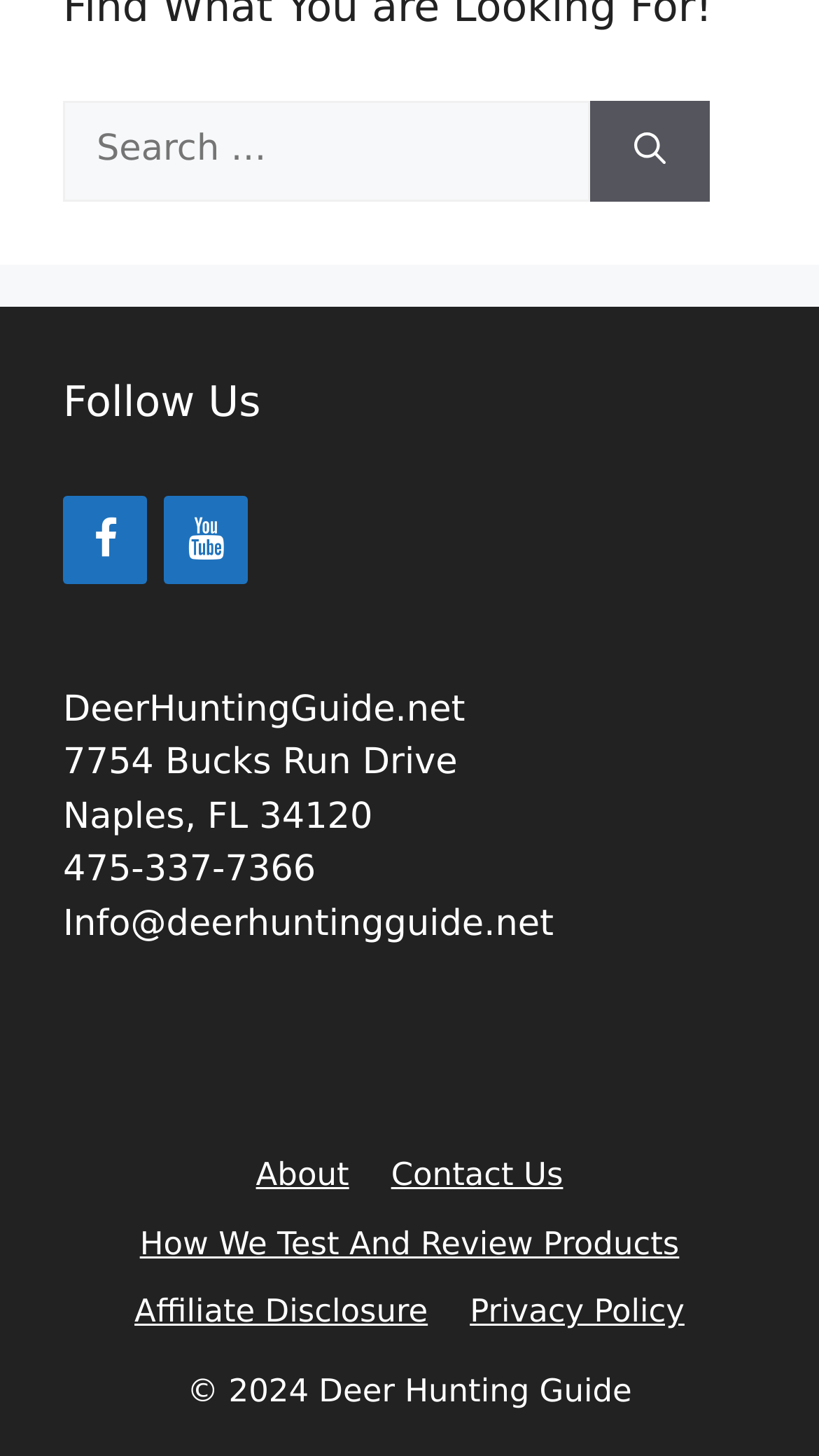Highlight the bounding box coordinates of the element that should be clicked to carry out the following instruction: "Go to About page". The coordinates must be given as four float numbers ranging from 0 to 1, i.e., [left, top, right, bottom].

[0.312, 0.794, 0.426, 0.82]